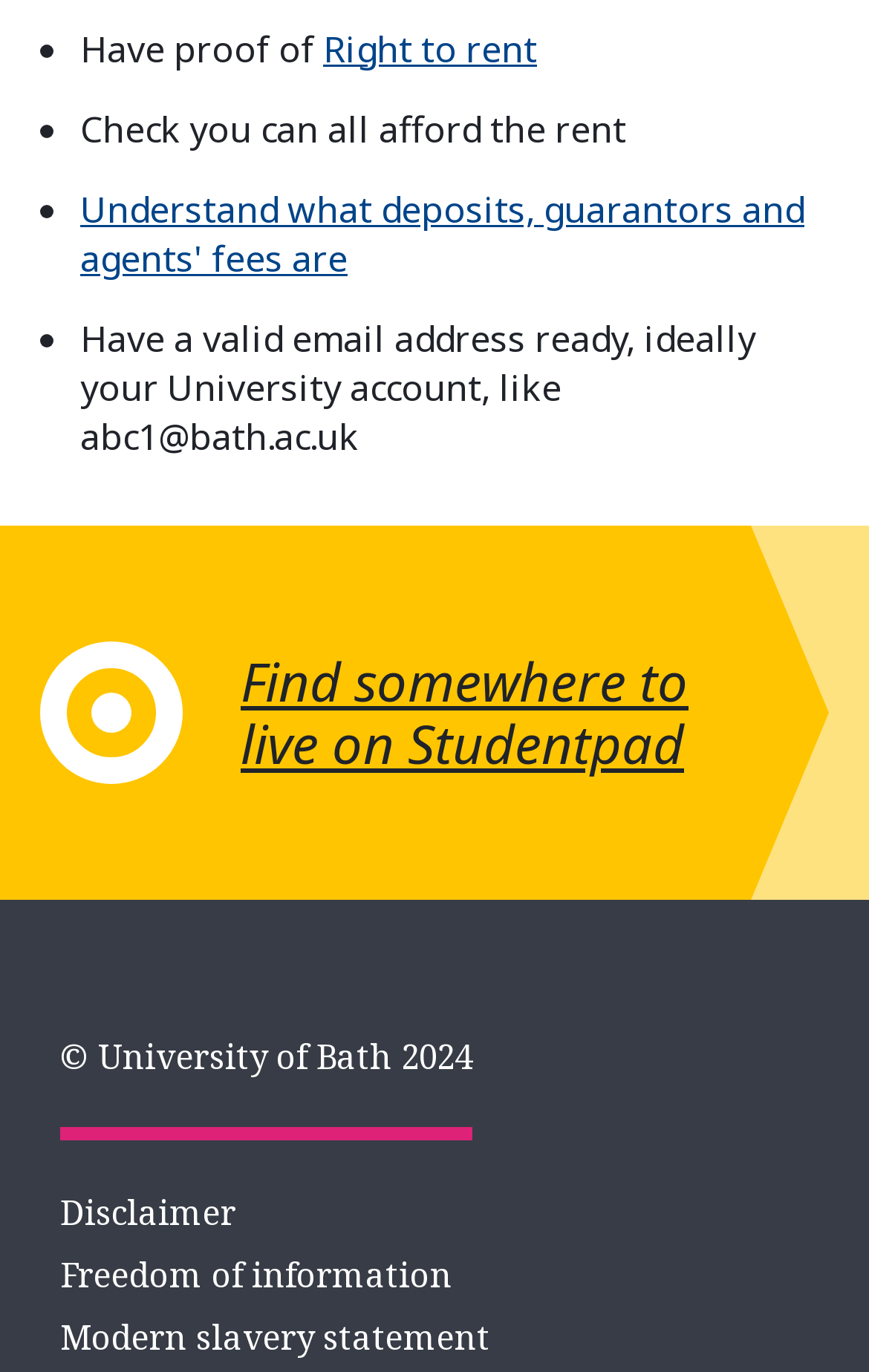What is the purpose of the webpage? Using the information from the screenshot, answer with a single word or phrase.

To guide students on renting